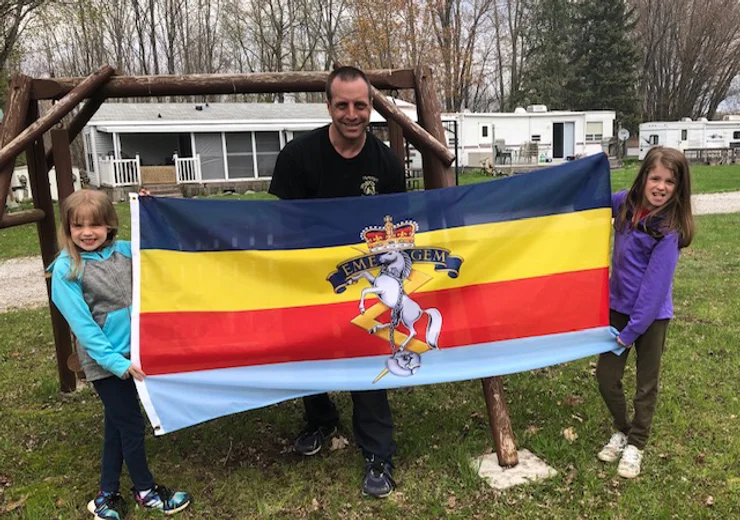What is the dominant color of the RCEME flag?
Give a single word or phrase answer based on the content of the image.

Multicolored